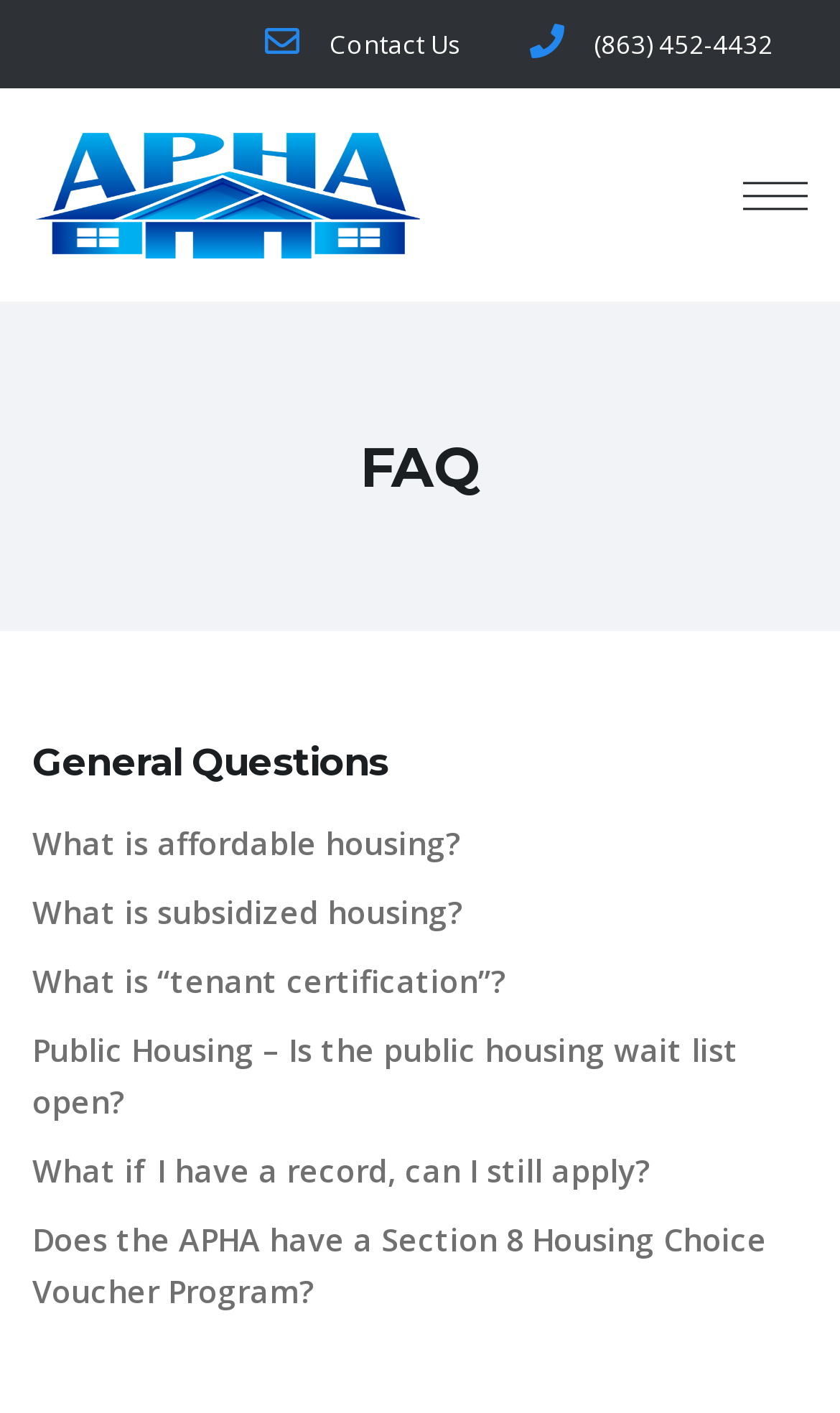Using the description: "Contact Us", determine the UI element's bounding box coordinates. Ensure the coordinates are in the format of four float numbers between 0 and 1, i.e., [left, top, right, bottom].

[0.274, 0.001, 0.59, 0.062]